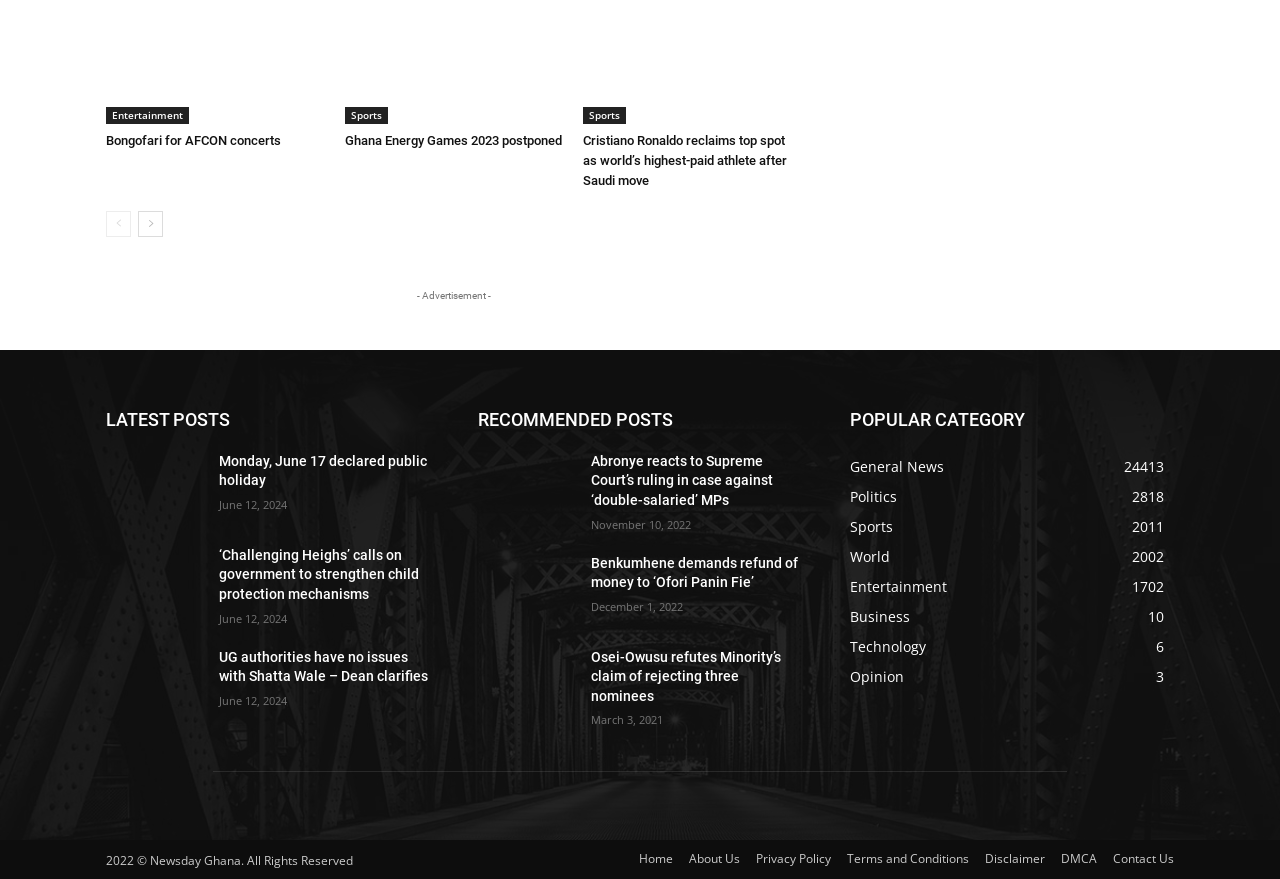Based on the element description, predict the bounding box coordinates (top-left x, top-left y, bottom-right x, bottom-right y) for the UI element in the screenshot: Privacy Policy

[0.591, 0.965, 0.649, 0.989]